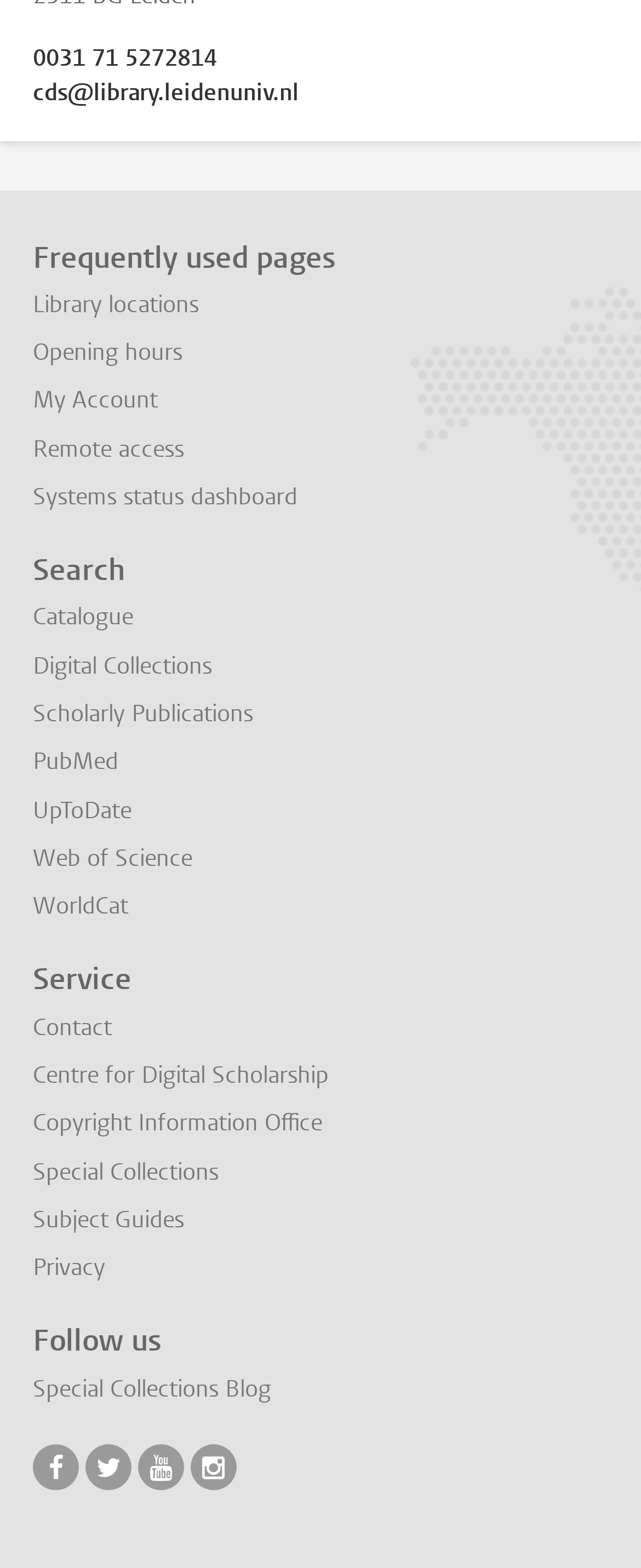What is the first frequently used page?
Using the image, provide a concise answer in one word or a short phrase.

Library locations